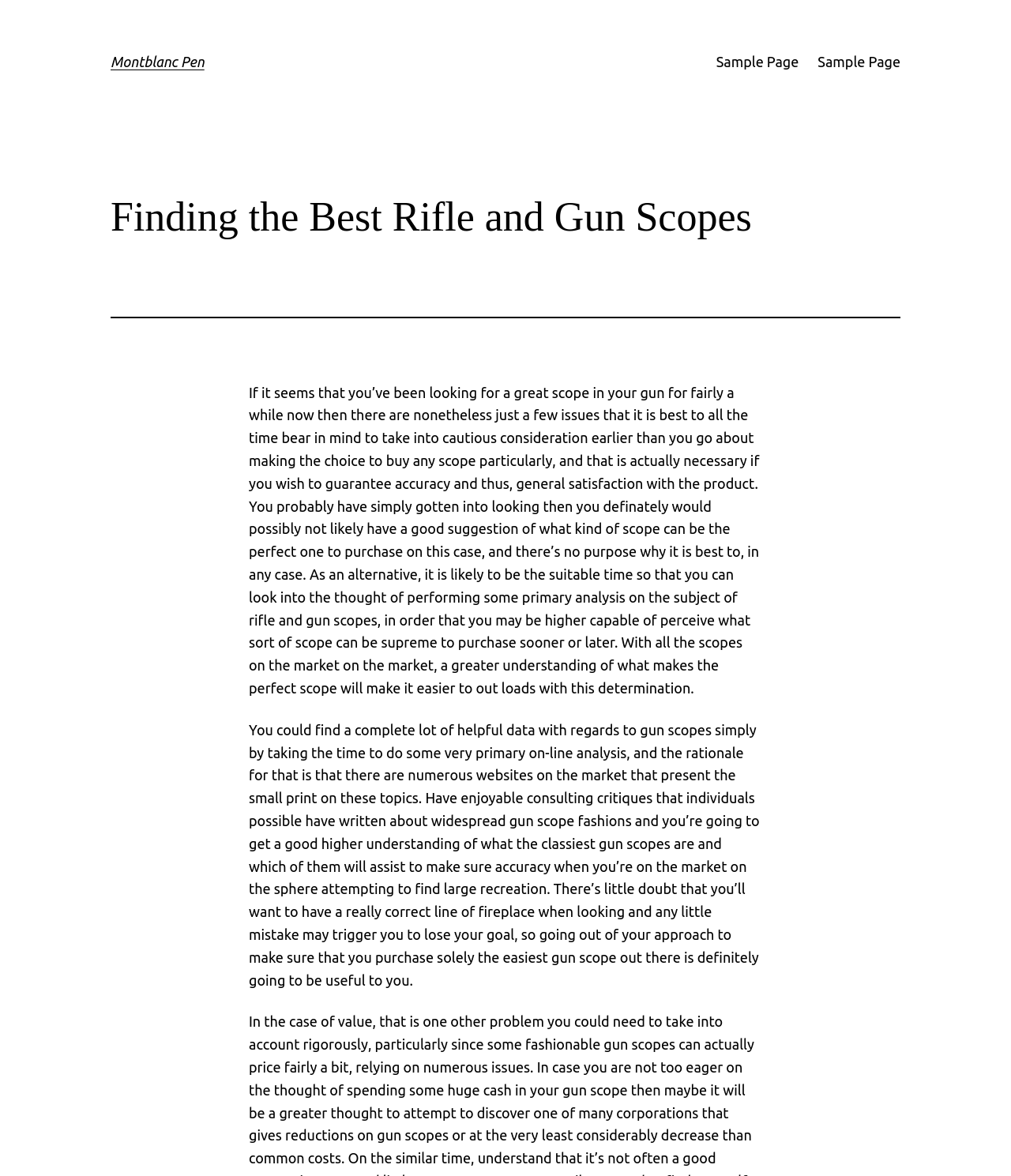What is recommended for those who are new to hunting?
Using the image as a reference, give an elaborate response to the question.

The webpage suggests that those who are new to hunting should do research on rifle and gun scopes to understand what makes a good scope and to make an informed decision when purchasing one. This will help them to choose a scope that meets their needs and ensures accuracy.